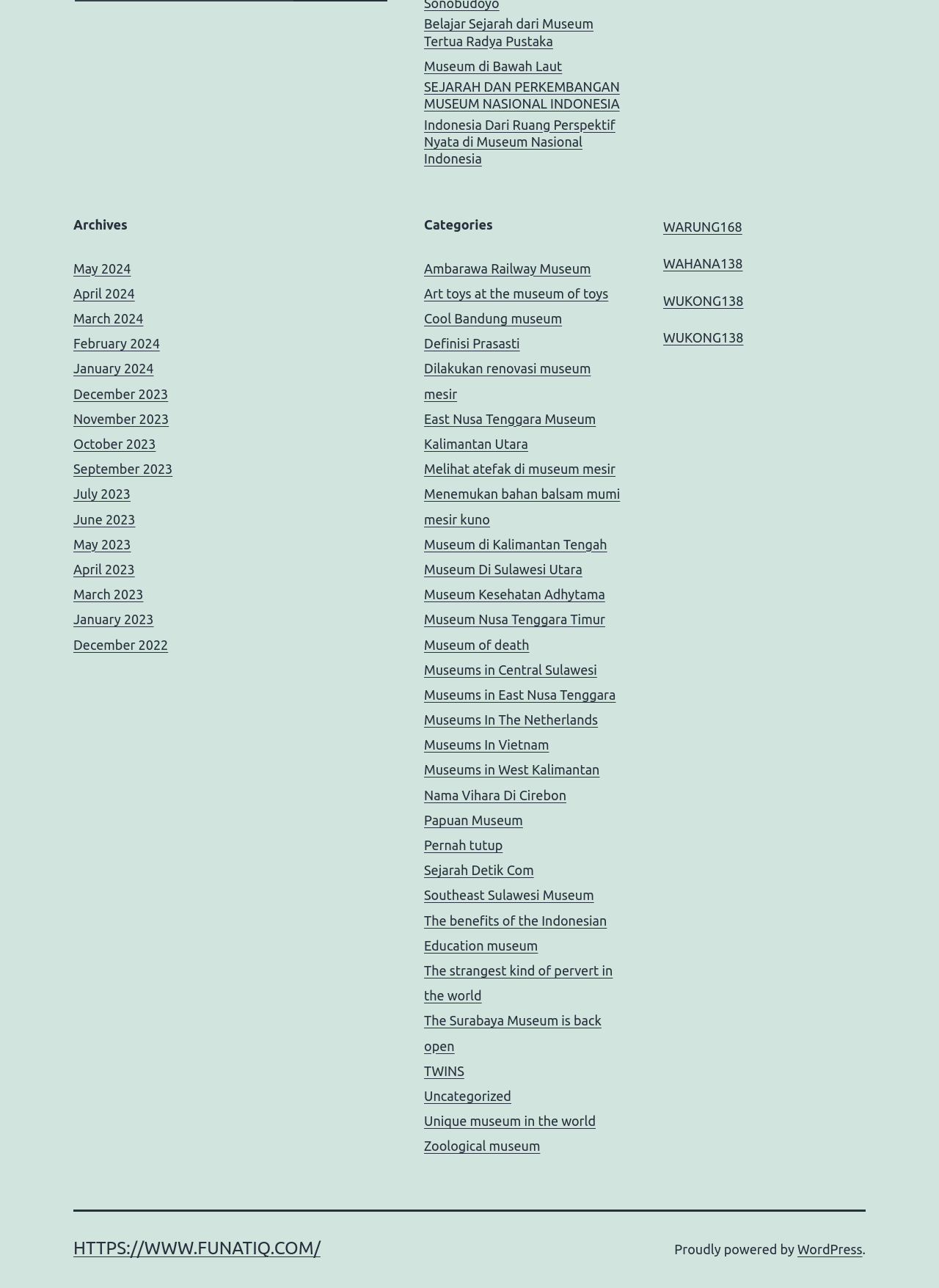Please answer the following question using a single word or phrase: How many links are under the 'Categories' heading?

30